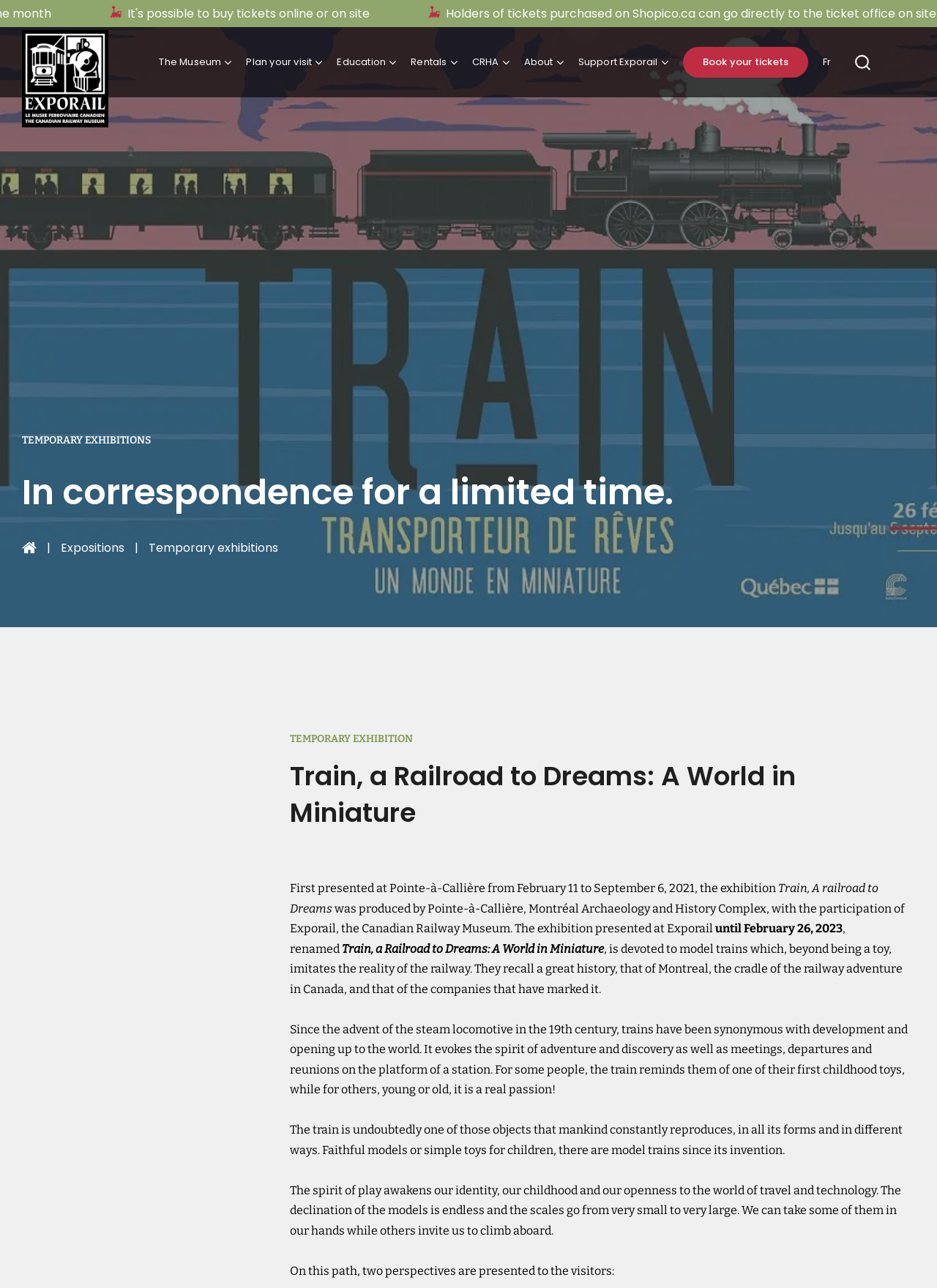Please identify the bounding box coordinates for the region that you need to click to follow this instruction: "Click the 'Book your tickets' link".

[0.729, 0.036, 0.863, 0.06]